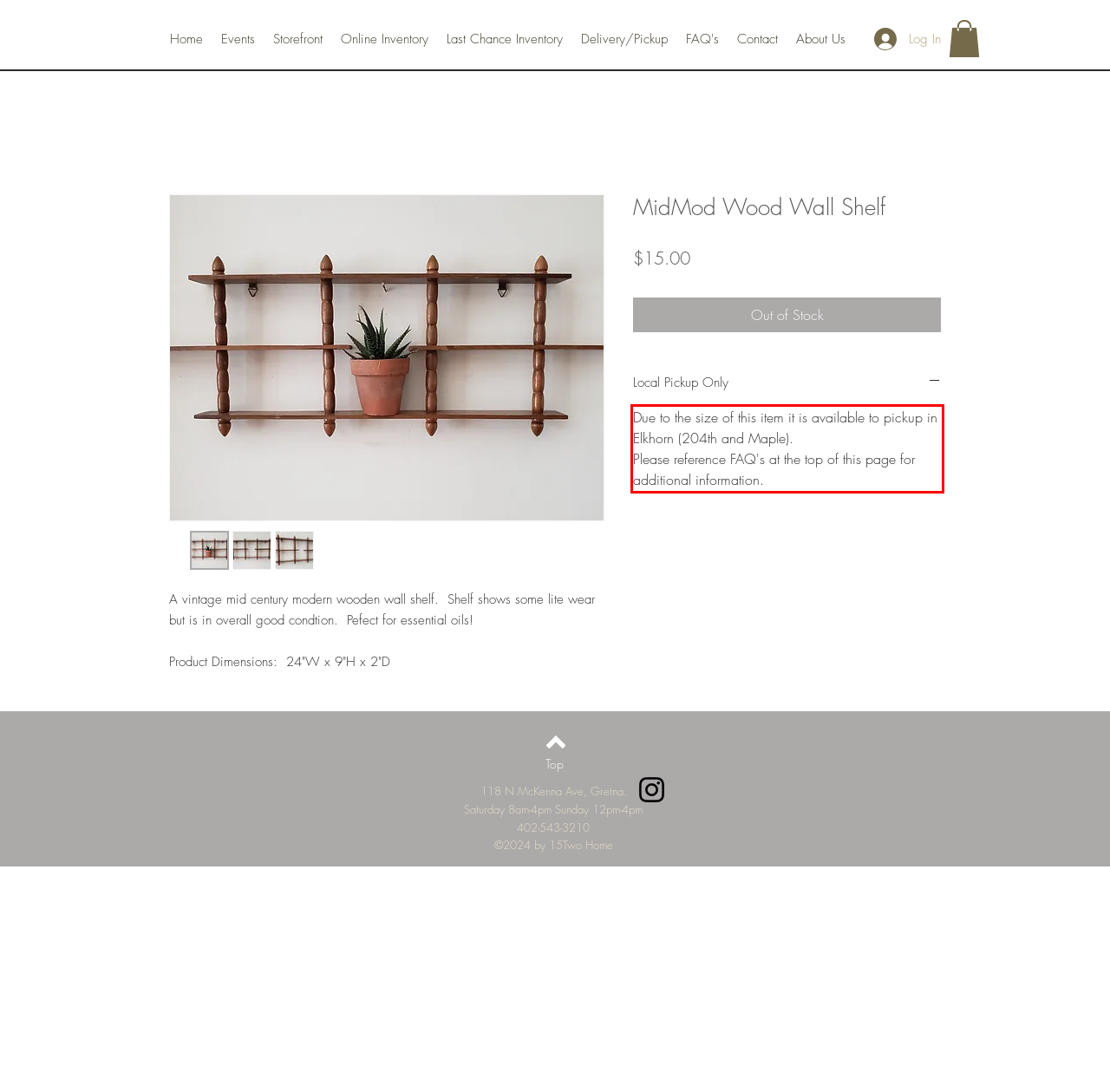Please examine the webpage screenshot and extract the text within the red bounding box using OCR.

Due to the size of this item it is available to pickup in Elkhorn (204th and Maple). Please reference FAQ's at the top of this page for additional information.